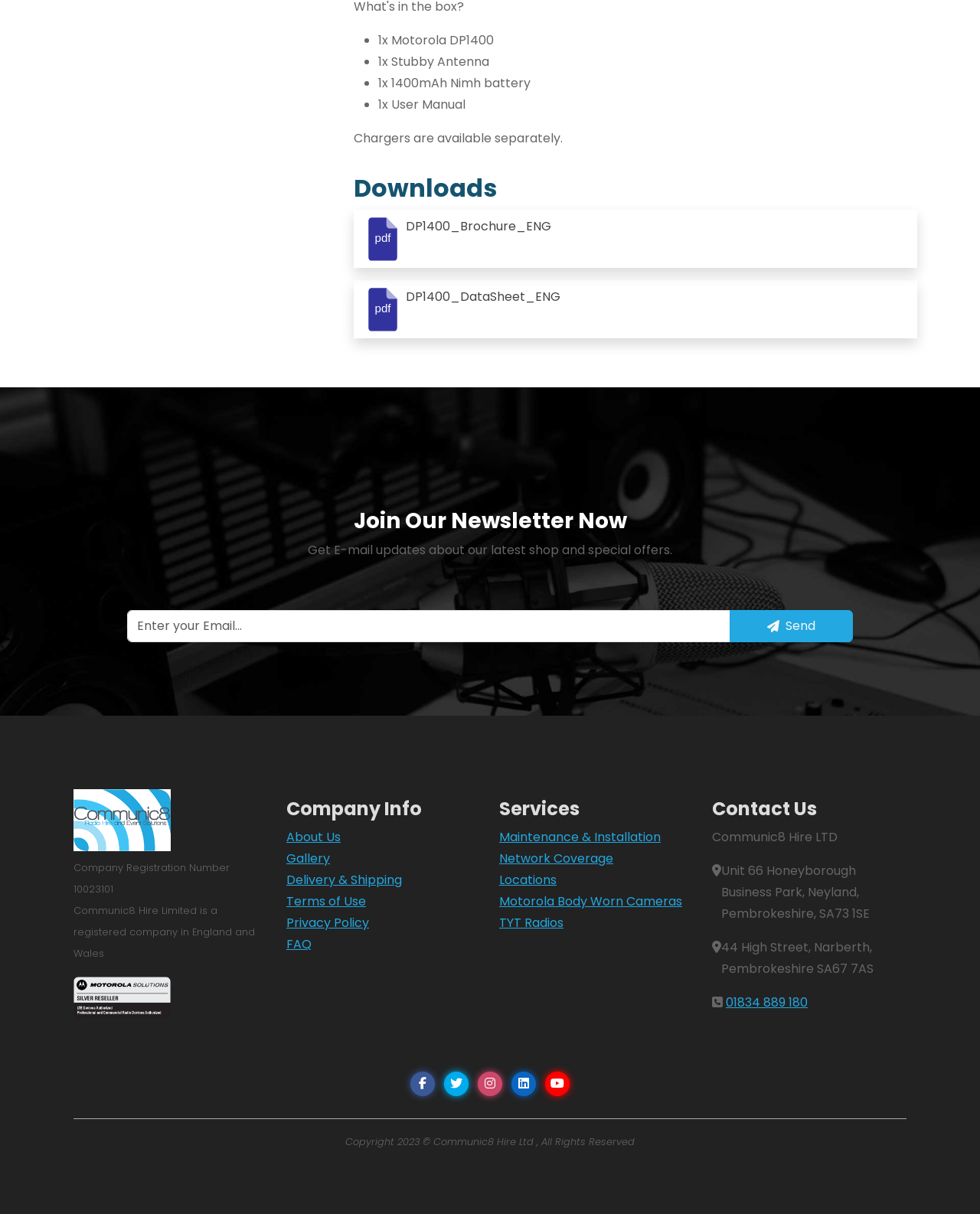What services does Communic8 Hire Limited offer?
Please provide a single word or phrase answer based on the image.

Maintenance, installation, network coverage, locations